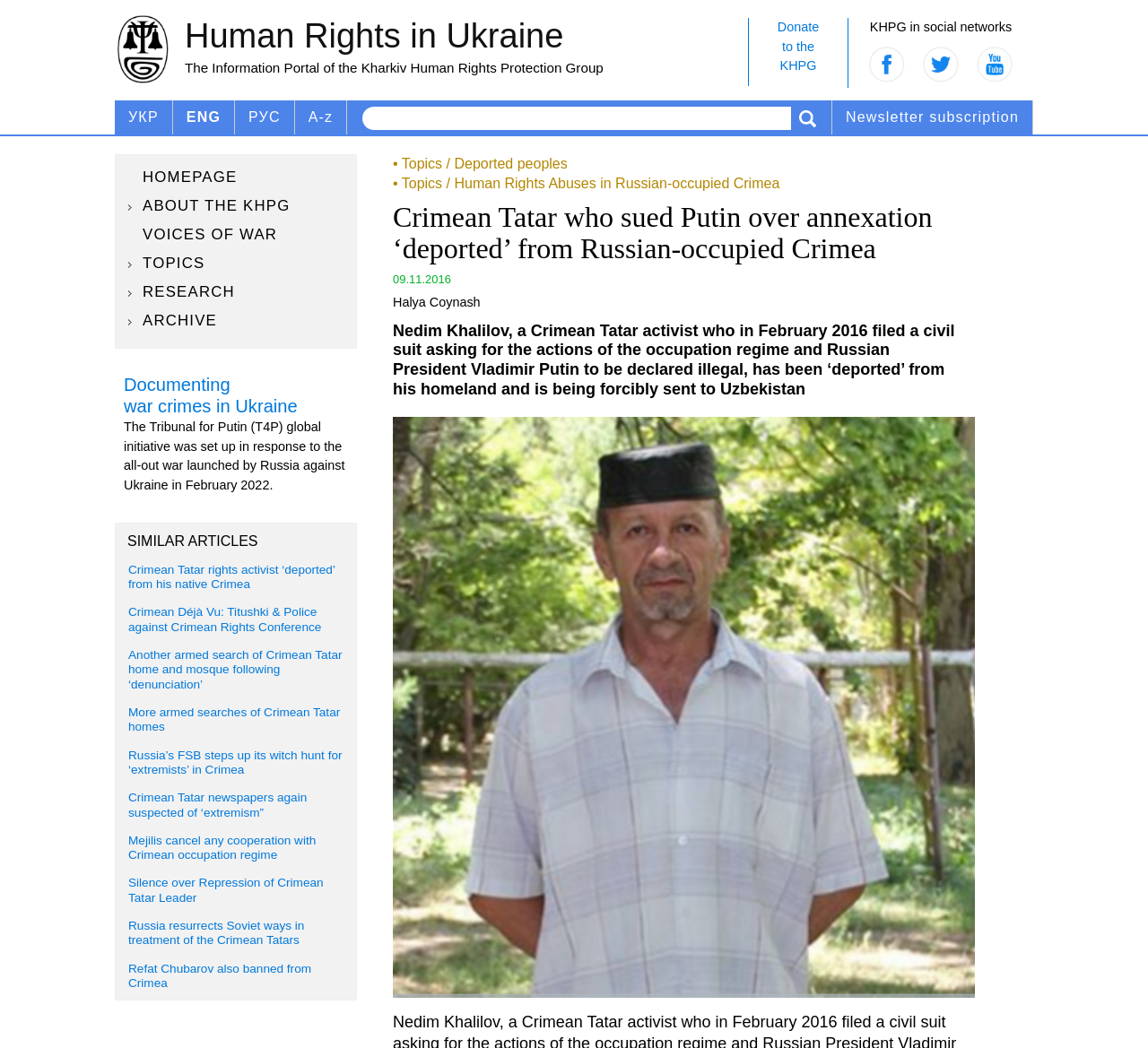How many similar articles are listed?
Using the information from the image, provide a comprehensive answer to the question.

I counted the number of similar articles by looking at the section titled 'SIMILAR ARTICLES', where I found 9 links to other articles. There are 9 similar articles listed in total.